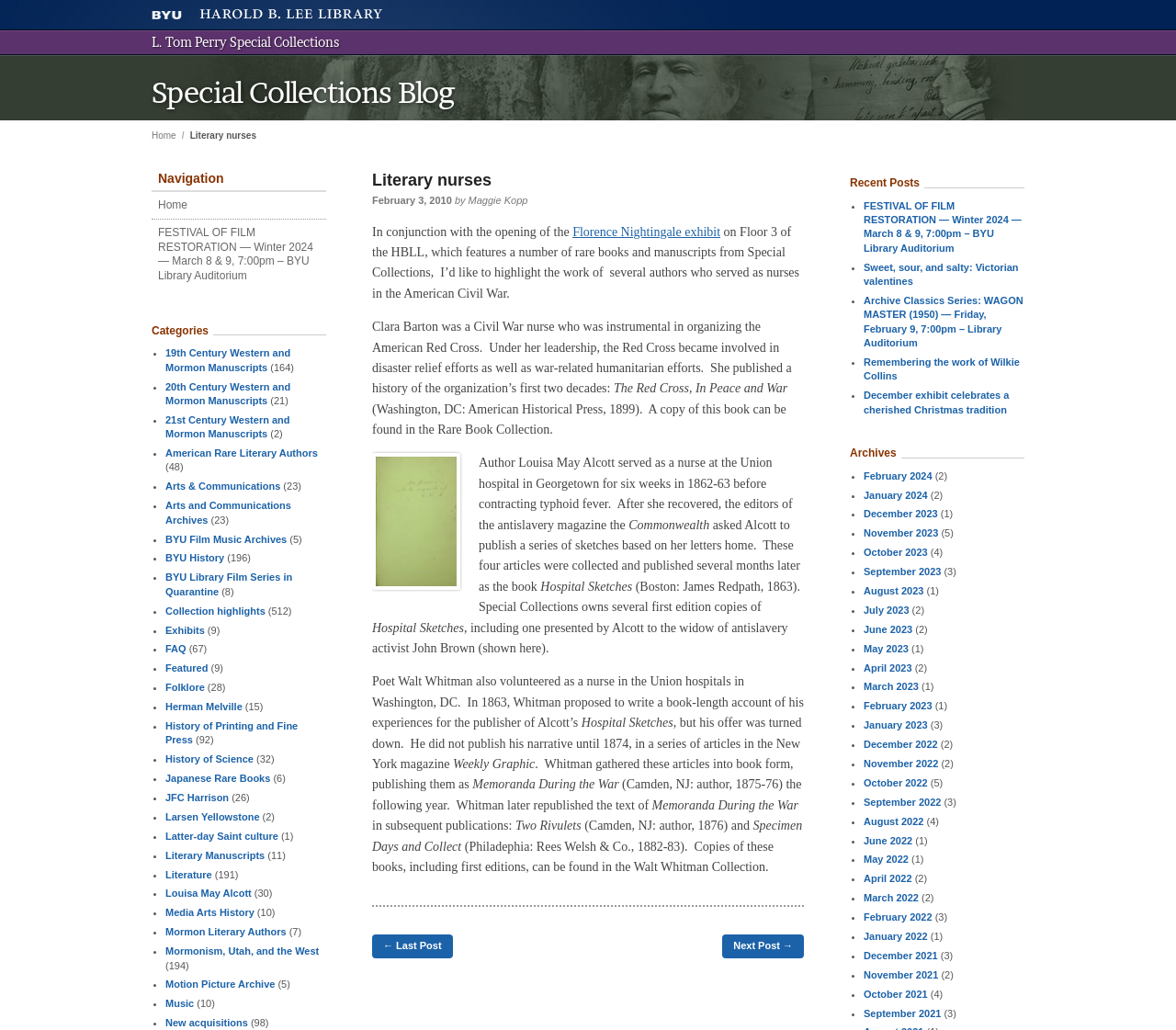Answer the question below using just one word or a short phrase: 
How many categories are listed on the webpage?

24